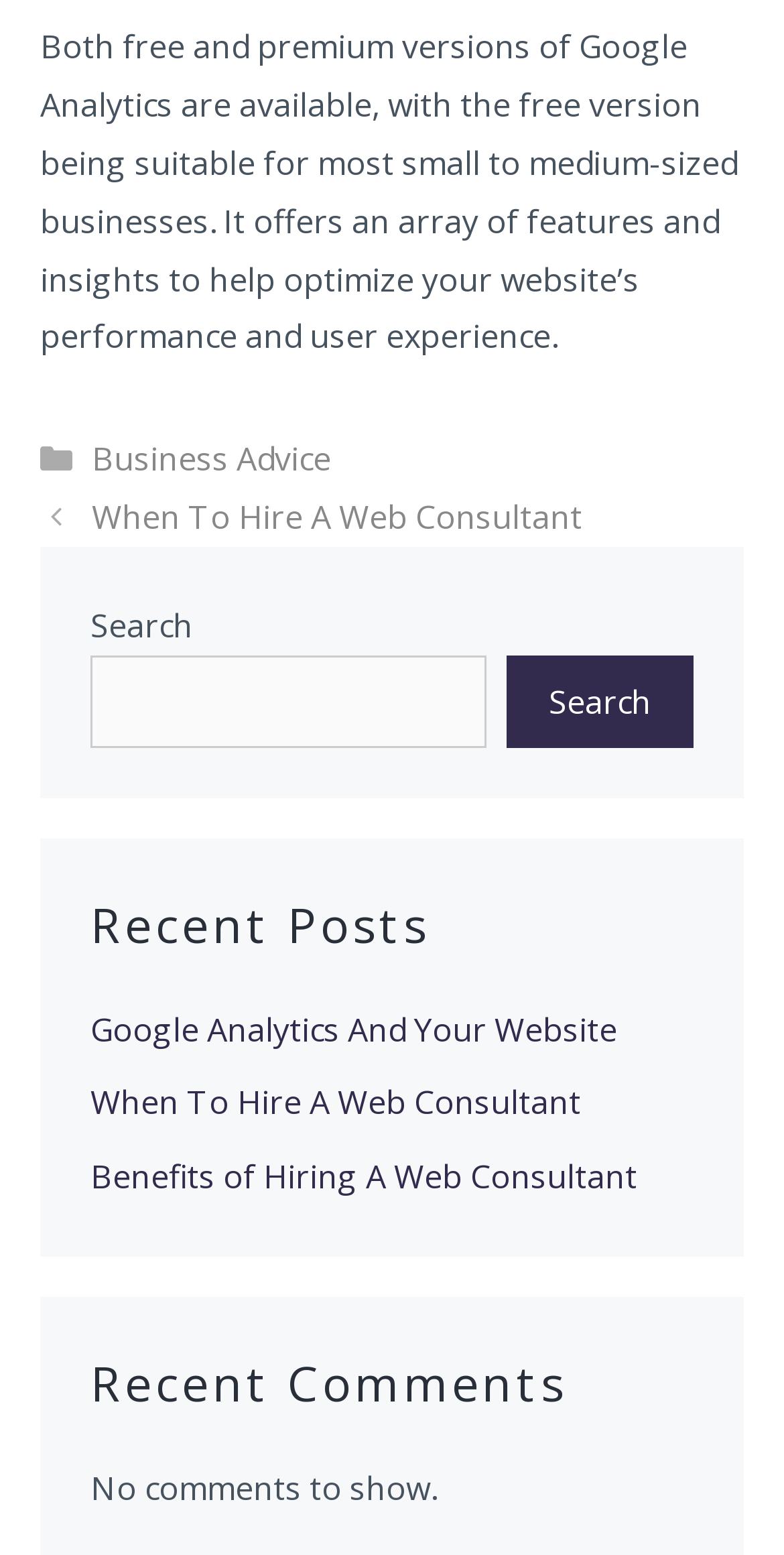Using the information in the image, could you please answer the following question in detail:
What is the topic of the first post?

The first post is about Google Analytics, which can be inferred from the link 'Google Analytics And Your Website' under the 'Recent Posts' section.